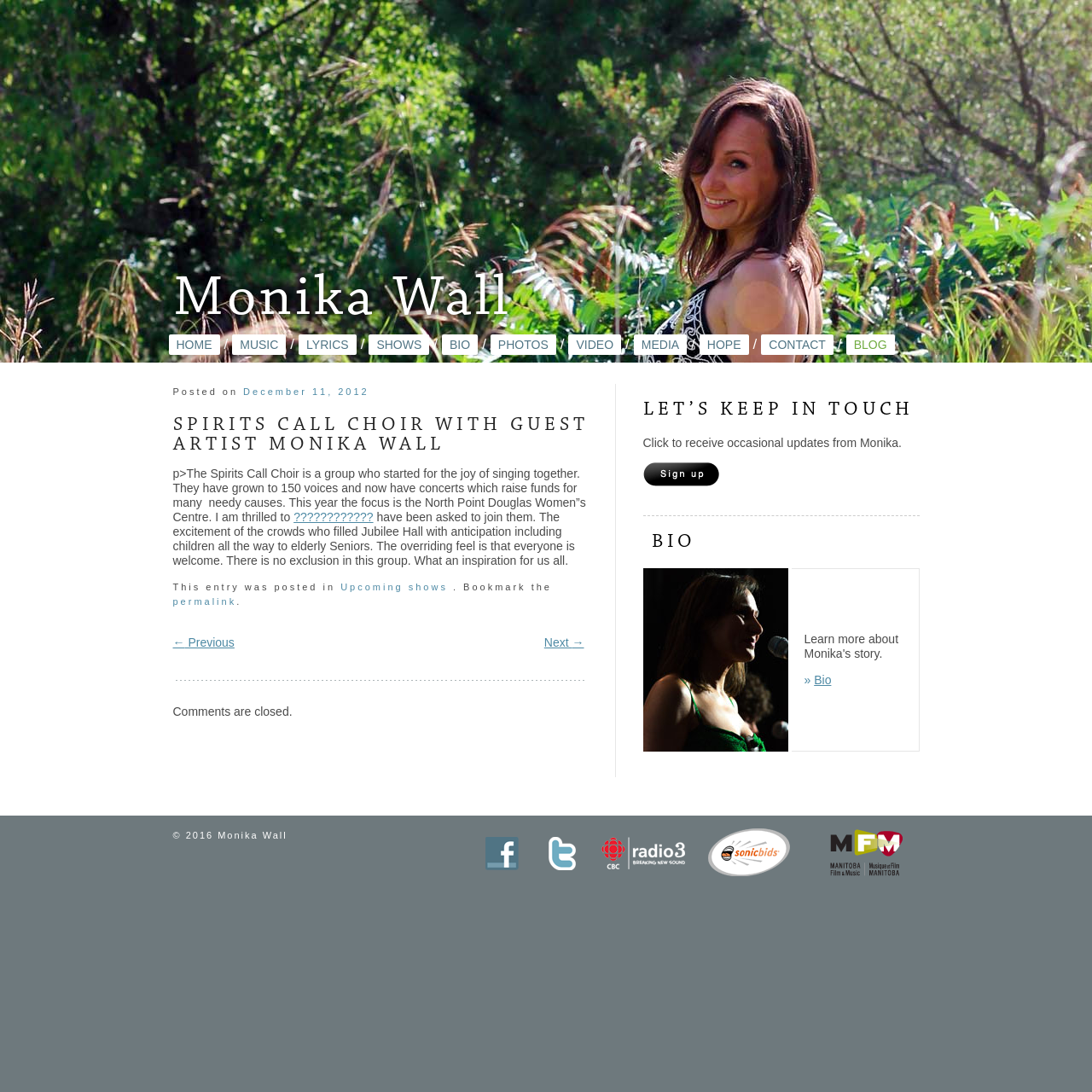Answer the question using only a single word or phrase: 
How many voices are in the Spirits Call Choir?

150